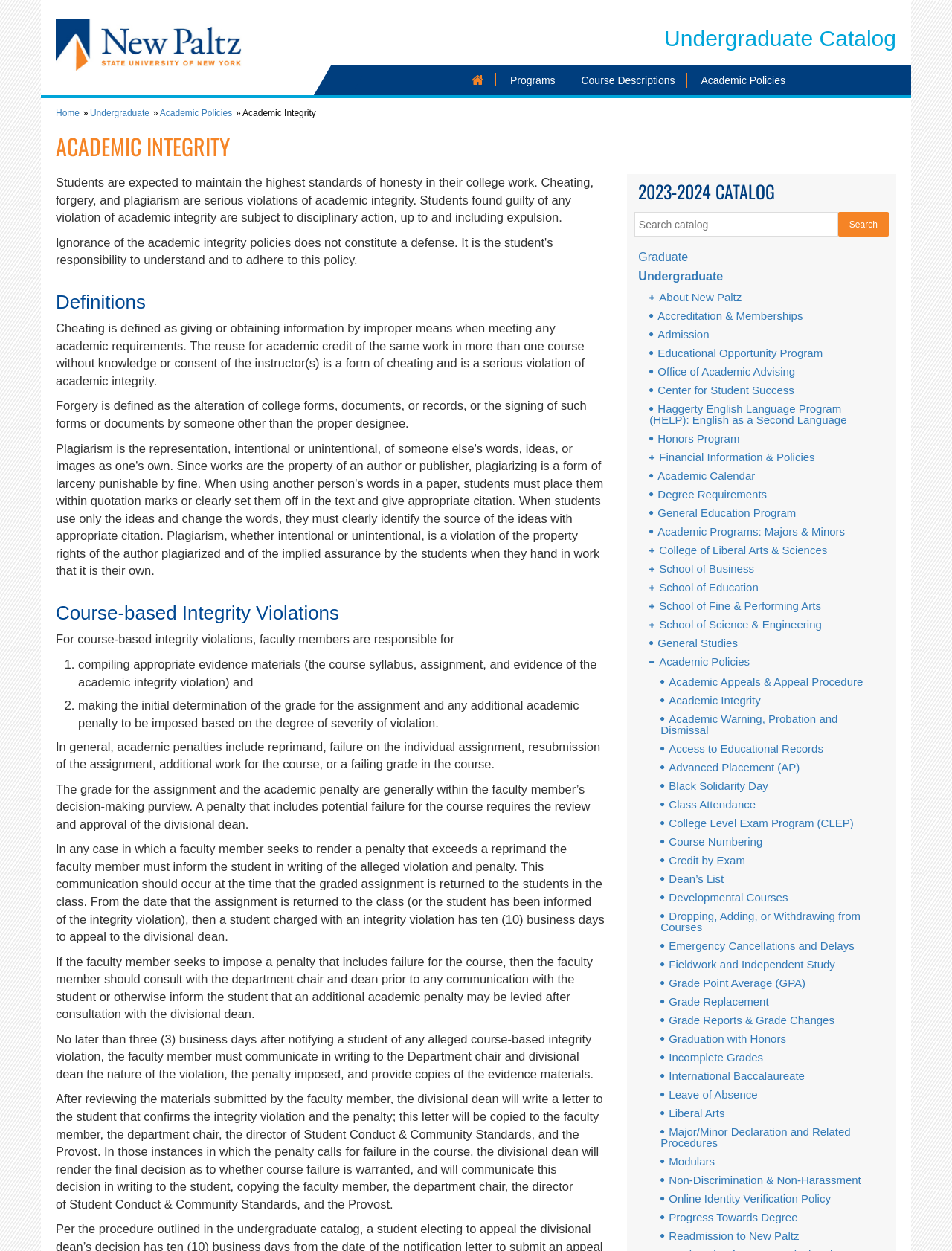Locate the bounding box coordinates of the clickable region to complete the following instruction: "View Course Descriptions."

[0.599, 0.058, 0.721, 0.07]